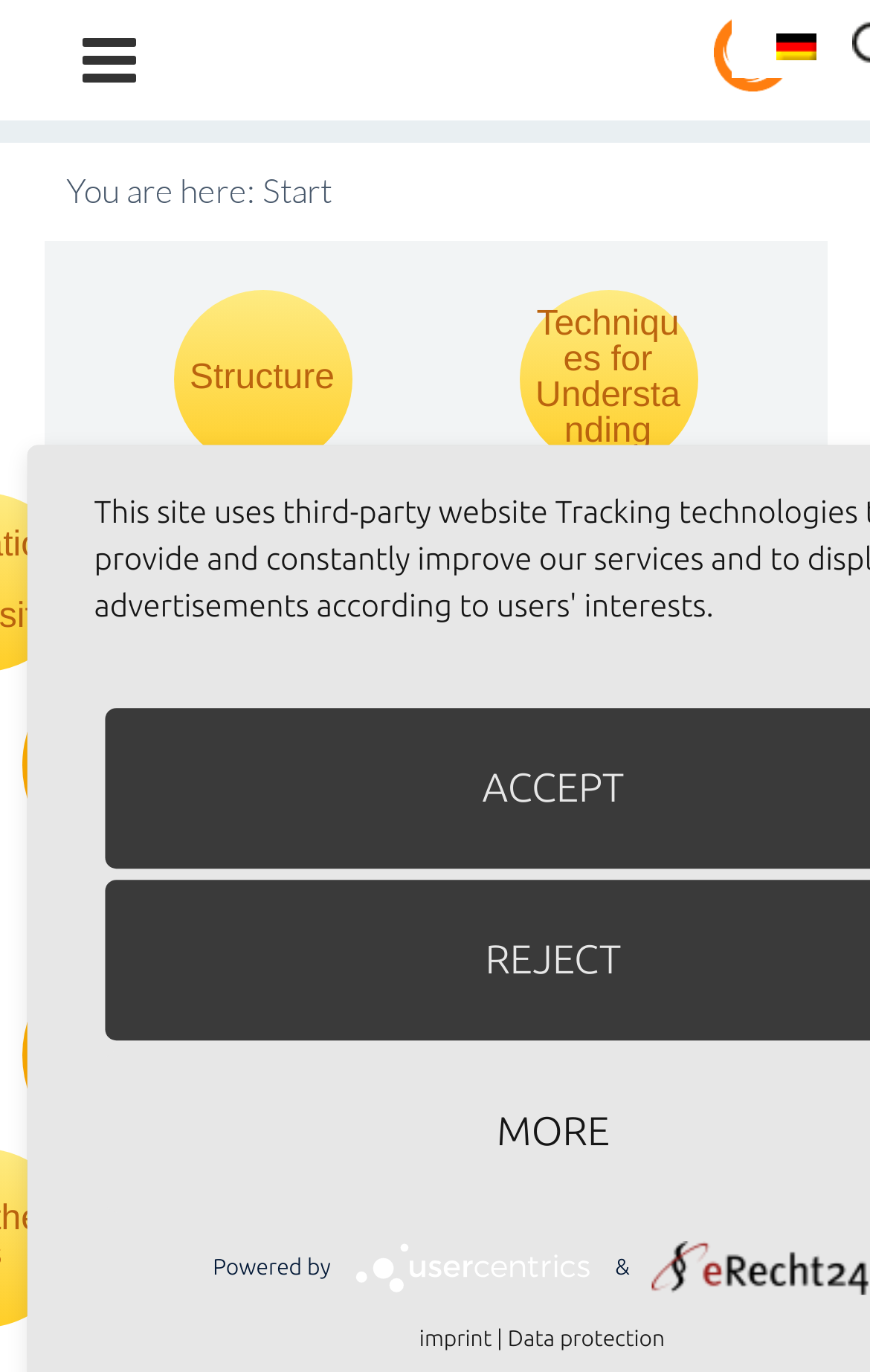Specify the bounding box coordinates of the area to click in order to execute this command: 'Read about Cognitive Classification'. The coordinates should consist of four float numbers ranging from 0 to 1, and should be formatted as [left, top, right, bottom].

[0.024, 0.477, 0.281, 0.64]